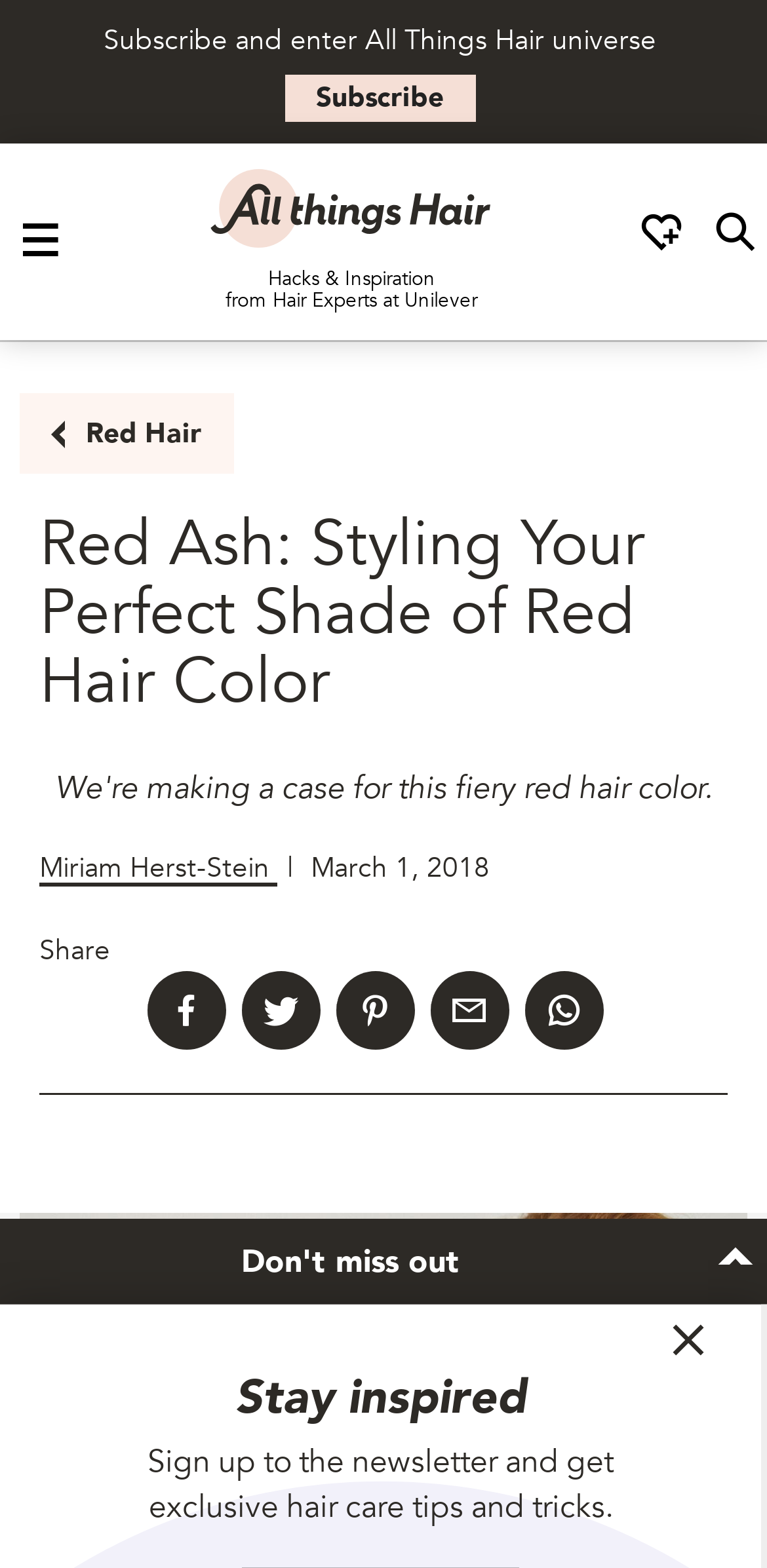Generate a thorough description of the webpage.

This webpage is about red ash hair color, specifically showcasing 10 beautiful ways to wear it. At the top left, there is a "Skip to content" link. Next to it, a "Subscribe and enter All Things Hair universe" text is displayed, accompanied by a "Subscribe" link. A "Toggle Menu" link is located at the top left corner, which expands to reveal a menu. 

Below the menu, a link to the All Things Hair home page is situated, featuring an image. The title "Red Ash: Styling Your Perfect Shade of Red Hair Color" is prominently displayed, written by Miriam Herst-Stein and dated March 1, 2018. 

On the right side of the title, there are social media sharing links, including Facebook, Twitter, Pinterest, email, and WhatsApp. Below the title, a text "10" is shown, indicating the number of ways to wear red ash hair color featured in the gallery.

At the bottom of the page, a button "Don't miss out" is situated, followed by another button with an icon. A text "Stay inspired" is displayed, along with a call-to-action to sign up for the newsletter to receive exclusive hair care tips and tricks.